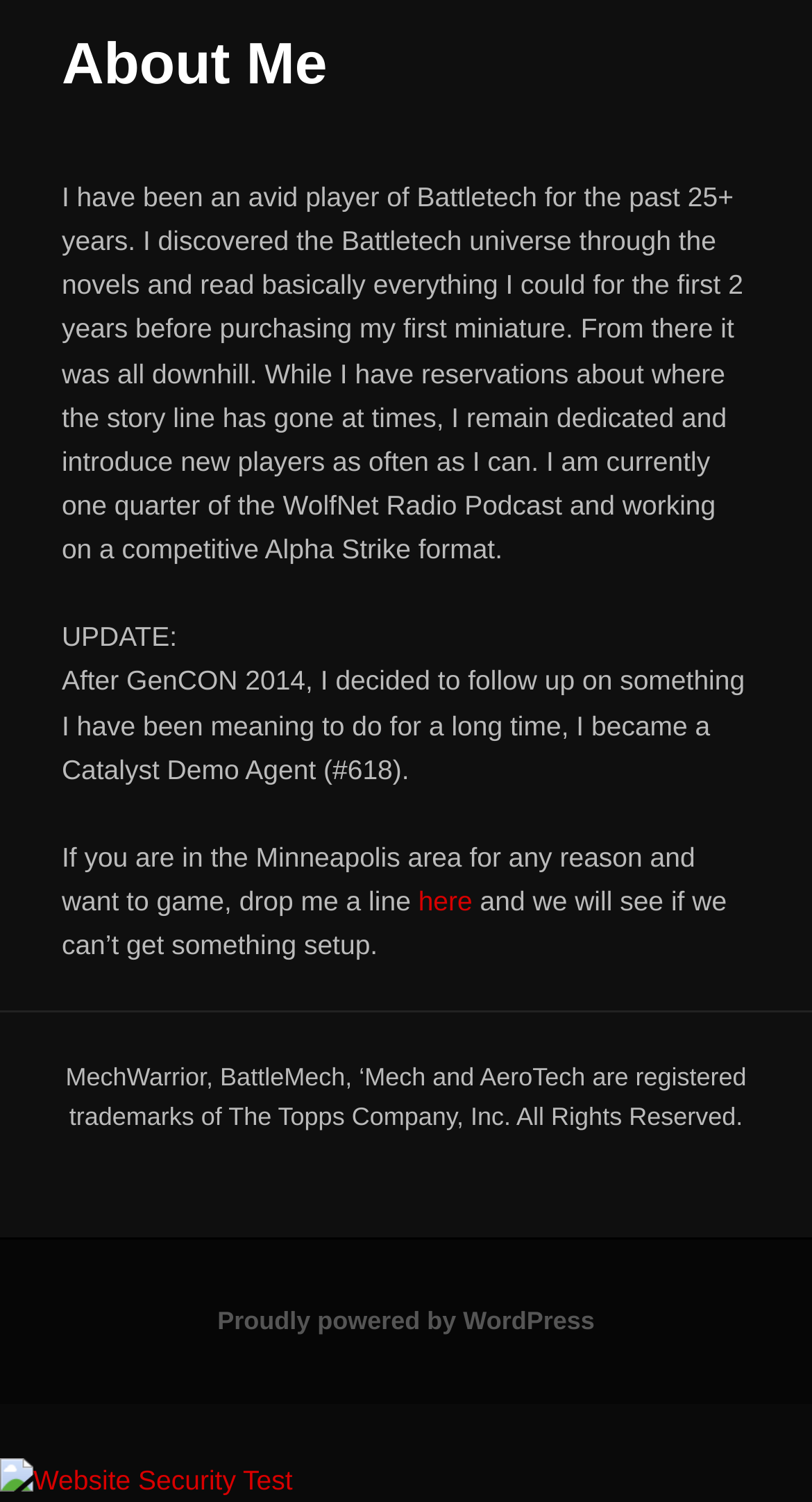Using floating point numbers between 0 and 1, provide the bounding box coordinates in the format (top-left x, top-left y, bottom-right x, bottom-right y). Locate the UI element described here: parent_node: Skip to primary content

[0.0, 0.975, 0.36, 0.996]